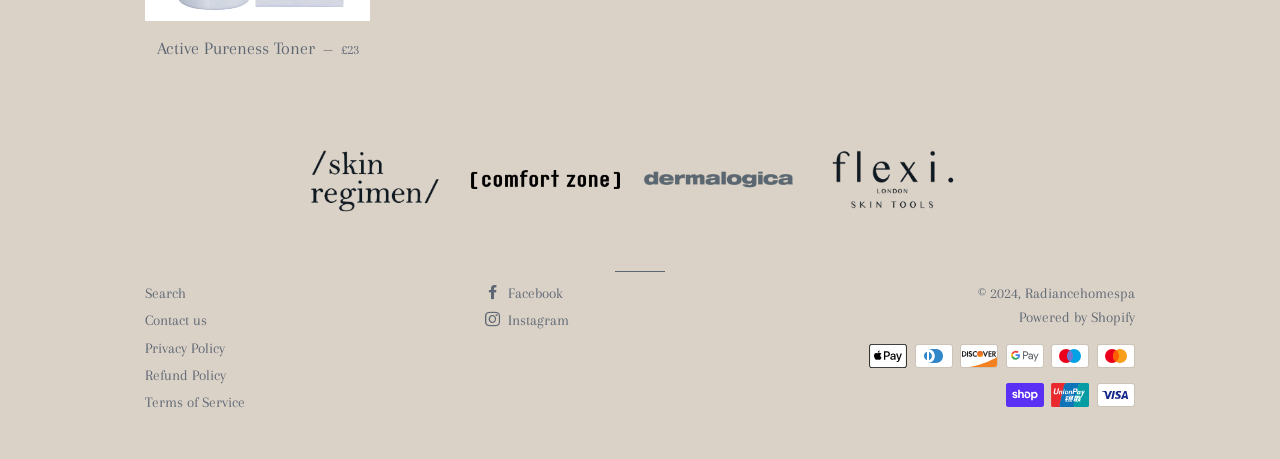What is the orientation of the separator?
Answer with a single word or phrase, using the screenshot for reference.

horizontal